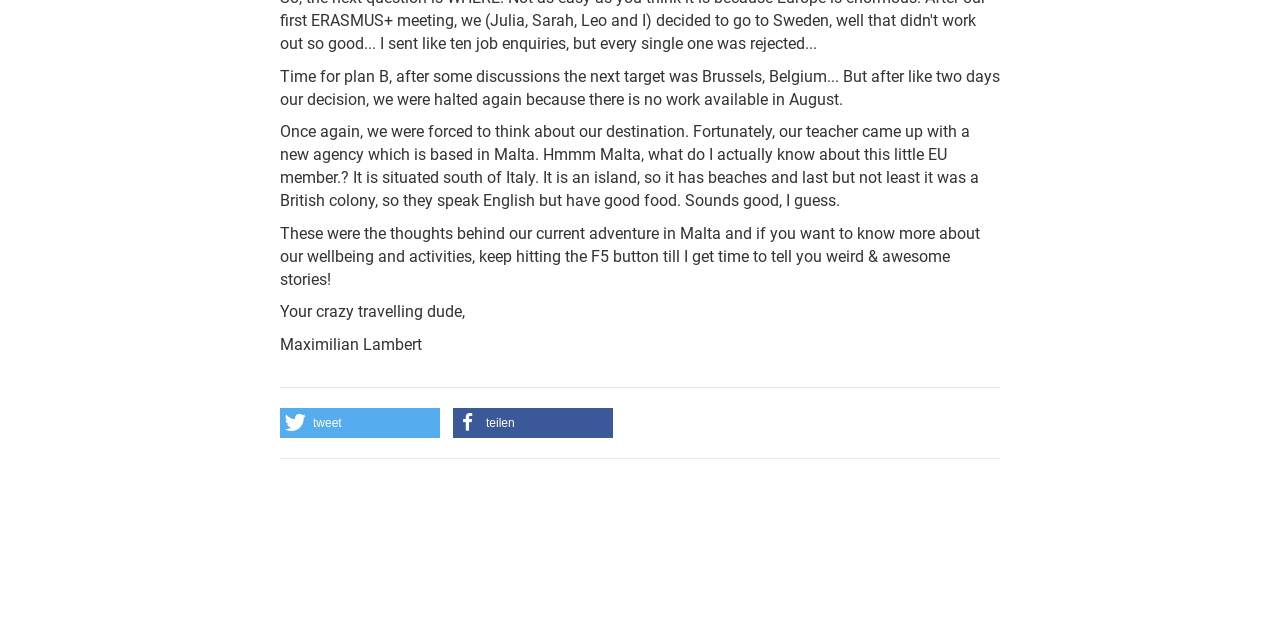Identify the coordinates of the bounding box for the element described below: "teilen". Return the coordinates as four float numbers between 0 and 1: [left, top, right, bottom].

[0.354, 0.638, 0.479, 0.684]